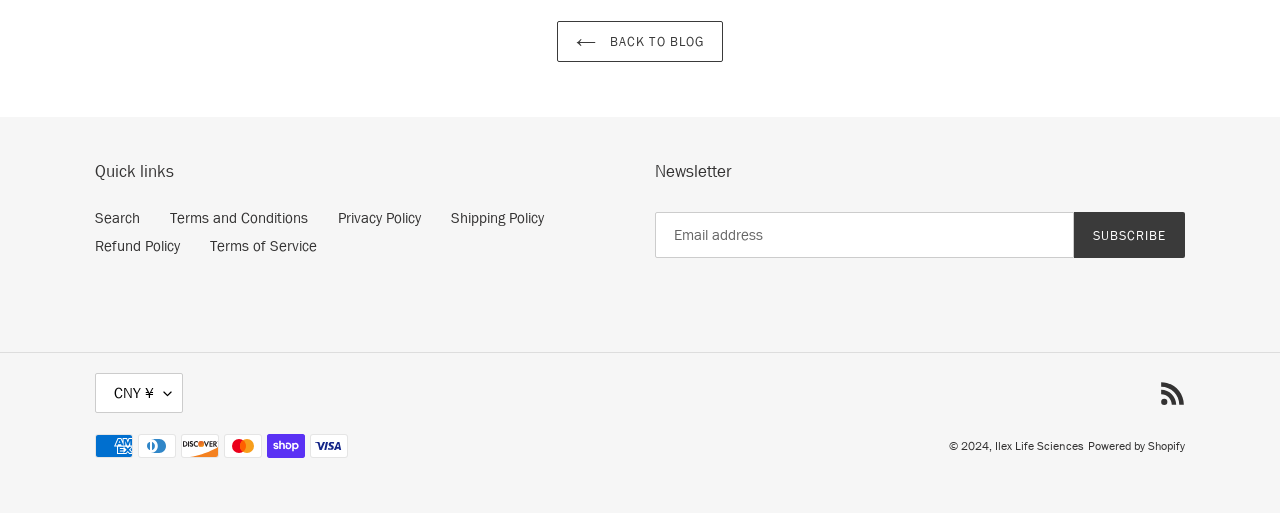Please specify the bounding box coordinates of the region to click in order to perform the following instruction: "View terms and conditions".

[0.133, 0.406, 0.241, 0.445]